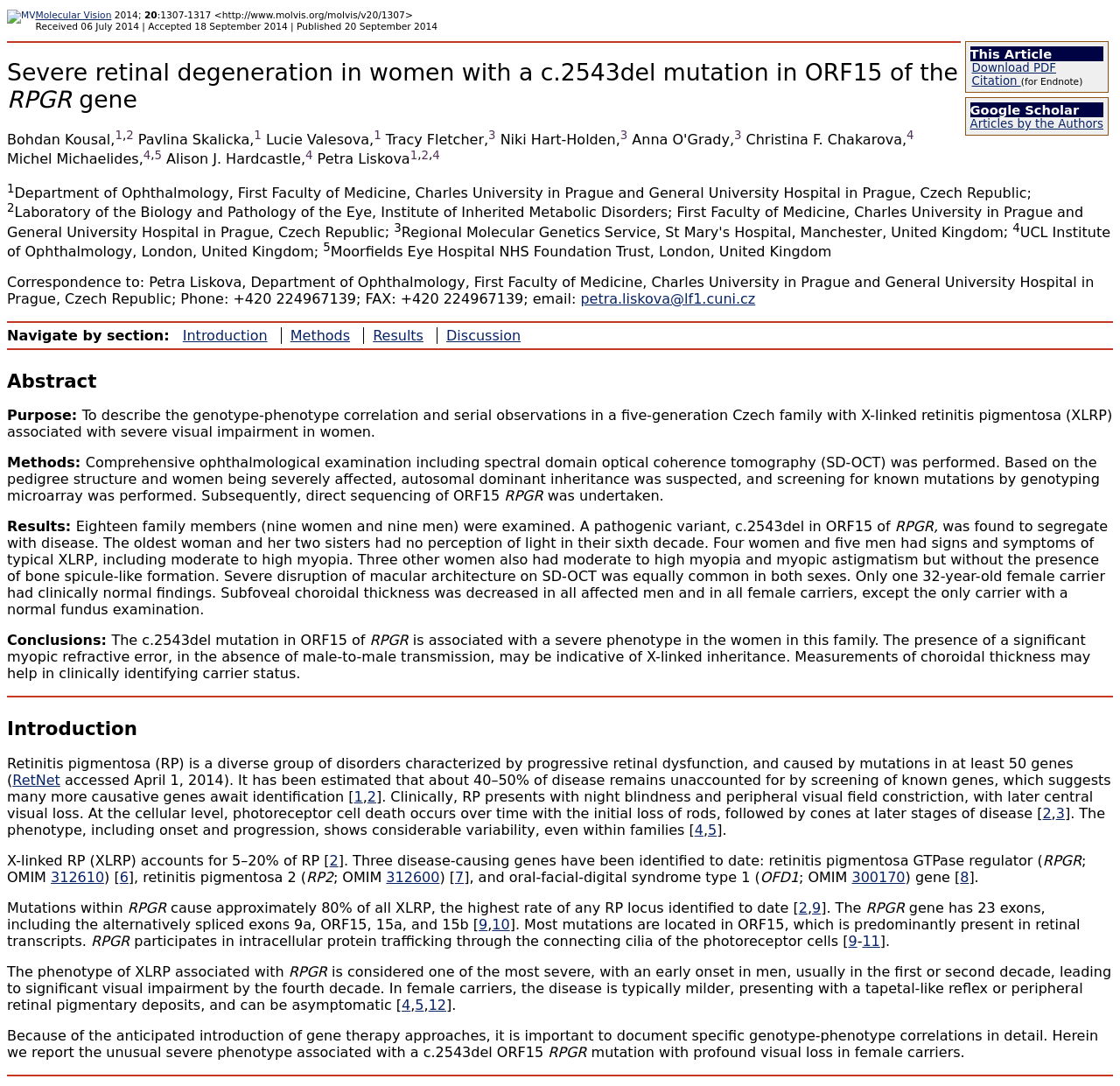Provide a thorough summary of the webpage.

The webpage is an academic article titled "Molecular Vision: Severe retinal degeneration in women with a c.2543del mutation in ORF15 of the RPGR gene". At the top, there is a logo "MV" with a link to "Molecular Vision" on the left side, accompanied by a publication date "2014" and a citation link. Below this, there is a heading "This Article" with links to download the article in PDF format and to cite it.

The main content of the article is divided into sections, including the title, author list, abstract, and other sections. The title "Severe retinal degeneration in women with a c.2543del mutation in ORF15 of the RPGR gene" is followed by a list of authors, each with their respective affiliations and superscript numbers. The authors are listed in a single column, with their names and affiliations separated by commas.

To the right of the author list, there are two headings: "Google Scholar" and "Articles by the Authors". Below the author list, there is an abstract section, which summarizes the purpose and methods of the study. The abstract is divided into two paragraphs, with the first paragraph describing the purpose of the study and the second paragraph outlining the methods used.

At the bottom of the page, there is a navigation section with links to different parts of the article, including the introduction, methods, results, and discussion.